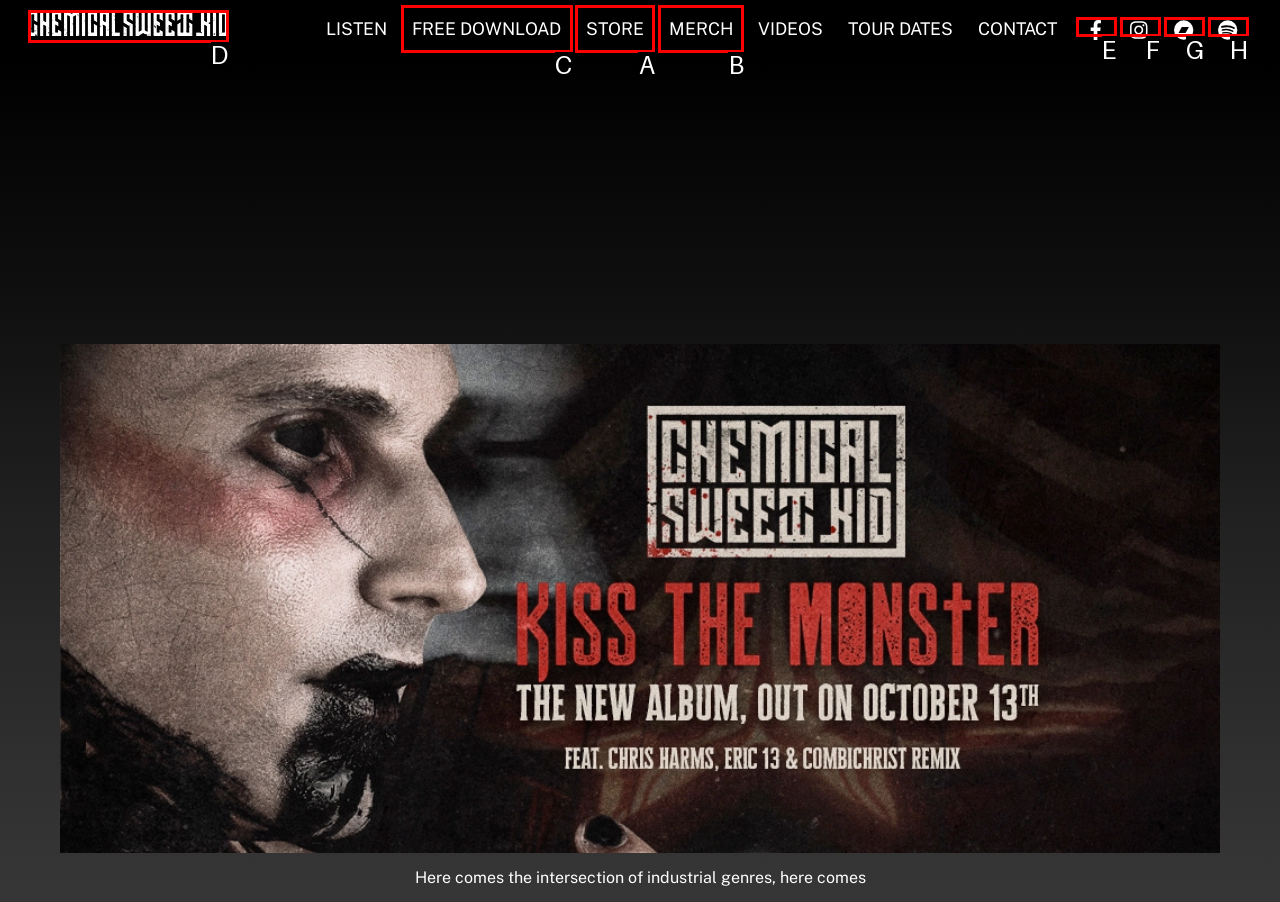Identify the correct letter of the UI element to click for this task: download Chemical Sweet Kid's music for free
Respond with the letter from the listed options.

C